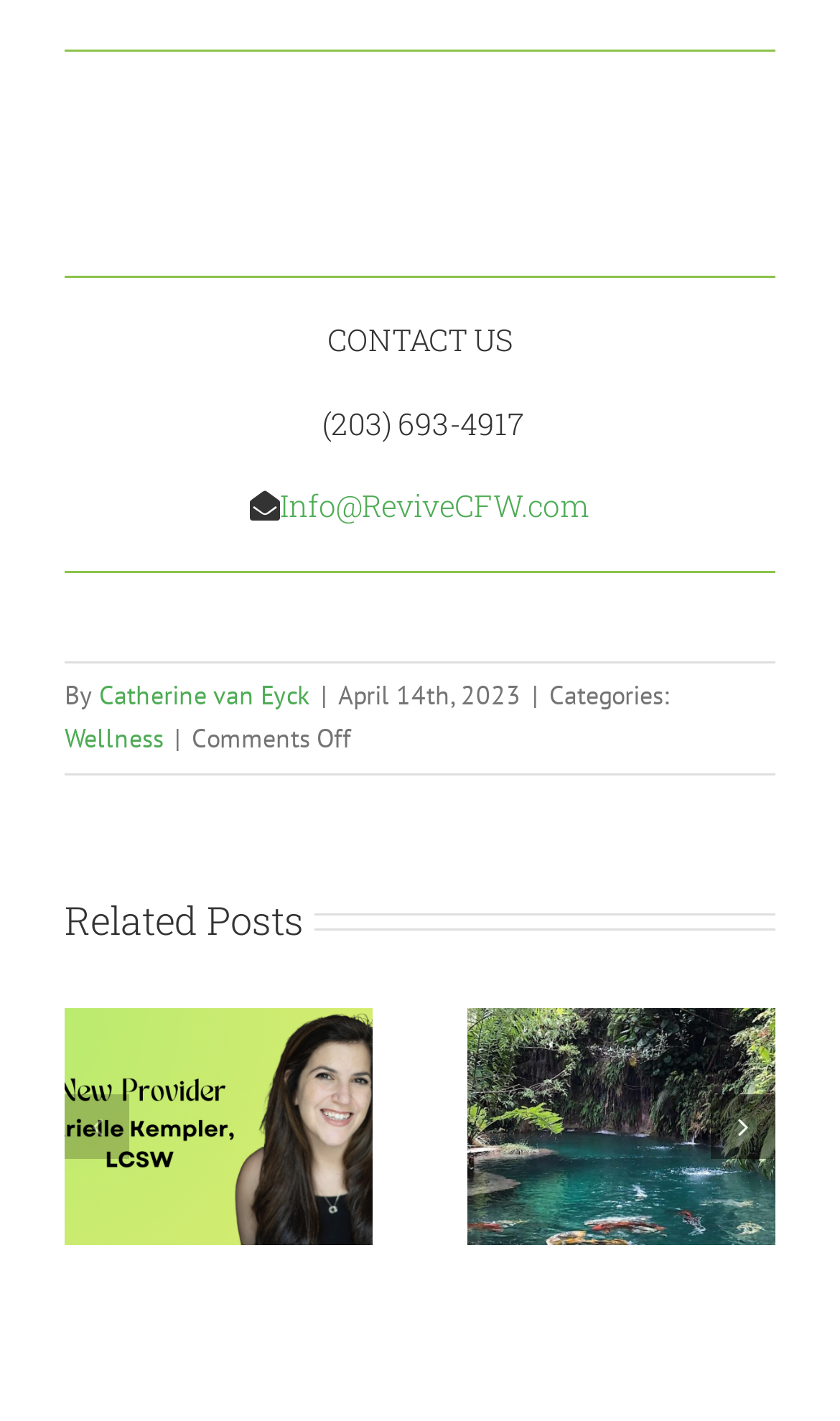Locate the bounding box coordinates of the area you need to click to fulfill this instruction: 'Go to the previous slide'. The coordinates must be in the form of four float numbers ranging from 0 to 1: [left, top, right, bottom].

[0.077, 0.77, 0.154, 0.816]